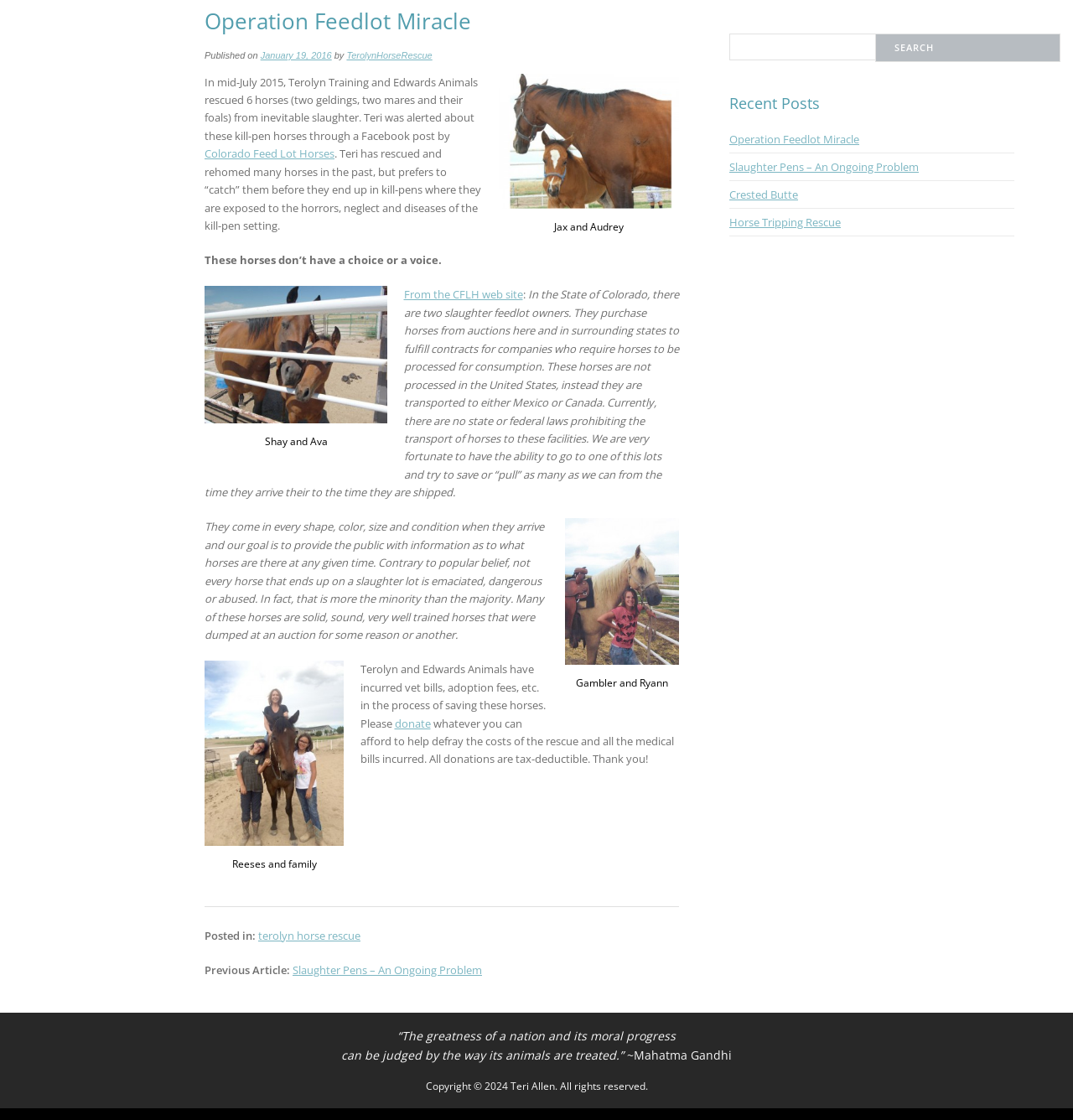Highlight the bounding box of the UI element that corresponds to this description: "From the CFLH web site".

[0.376, 0.256, 0.487, 0.27]